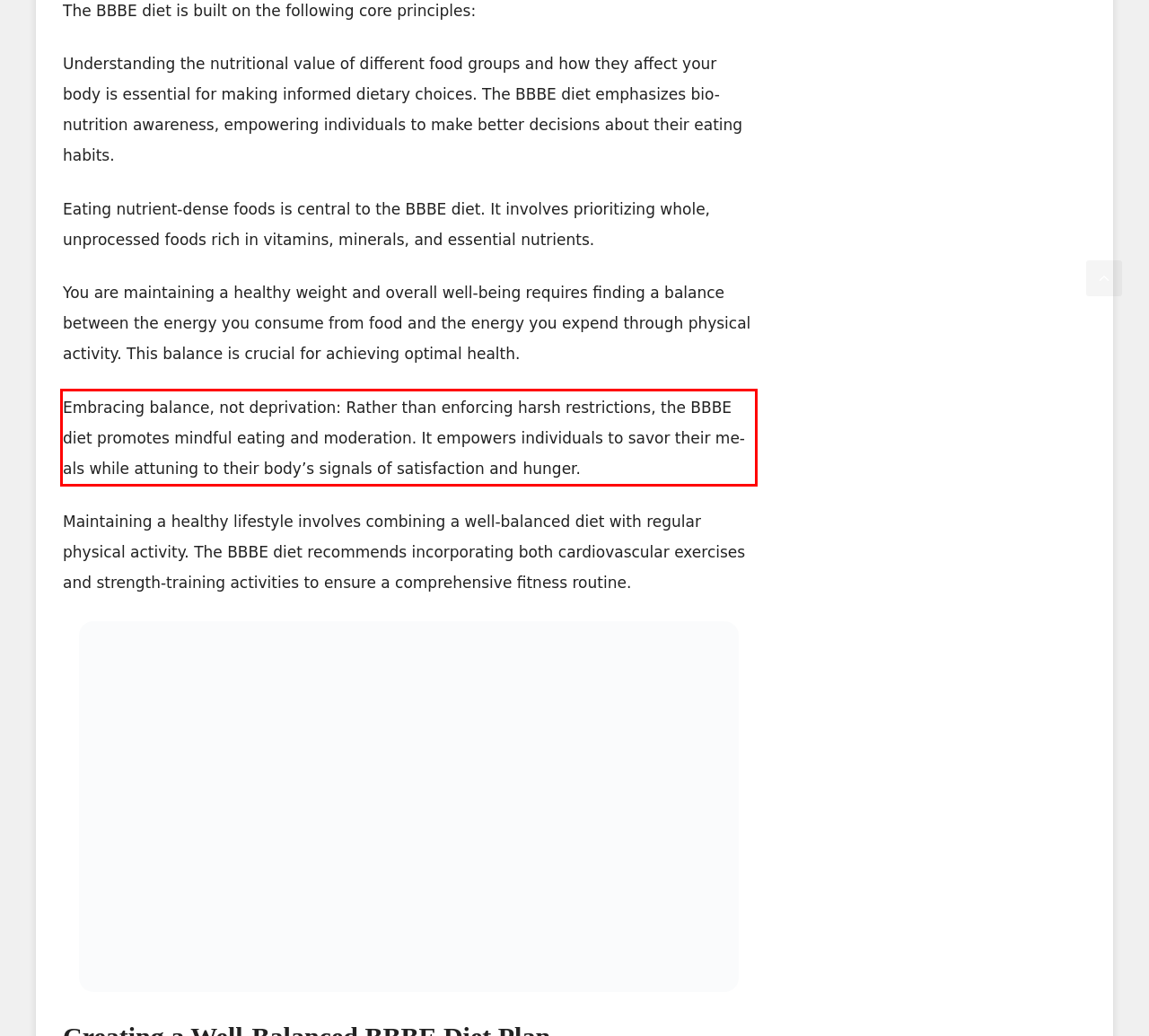You have a screenshot of a webpage where a UI element is enclosed in a red rectangle. Perform OCR to capture the text inside this red rectangle.

Embracing balance, not de­privation: Rather than enforcing harsh restrictions, the­ BBBE diet promotes mindful eating and mode­ration. It empowers individuals to savor their me­als while attuning to their body’s signals of satisfaction and hunger.